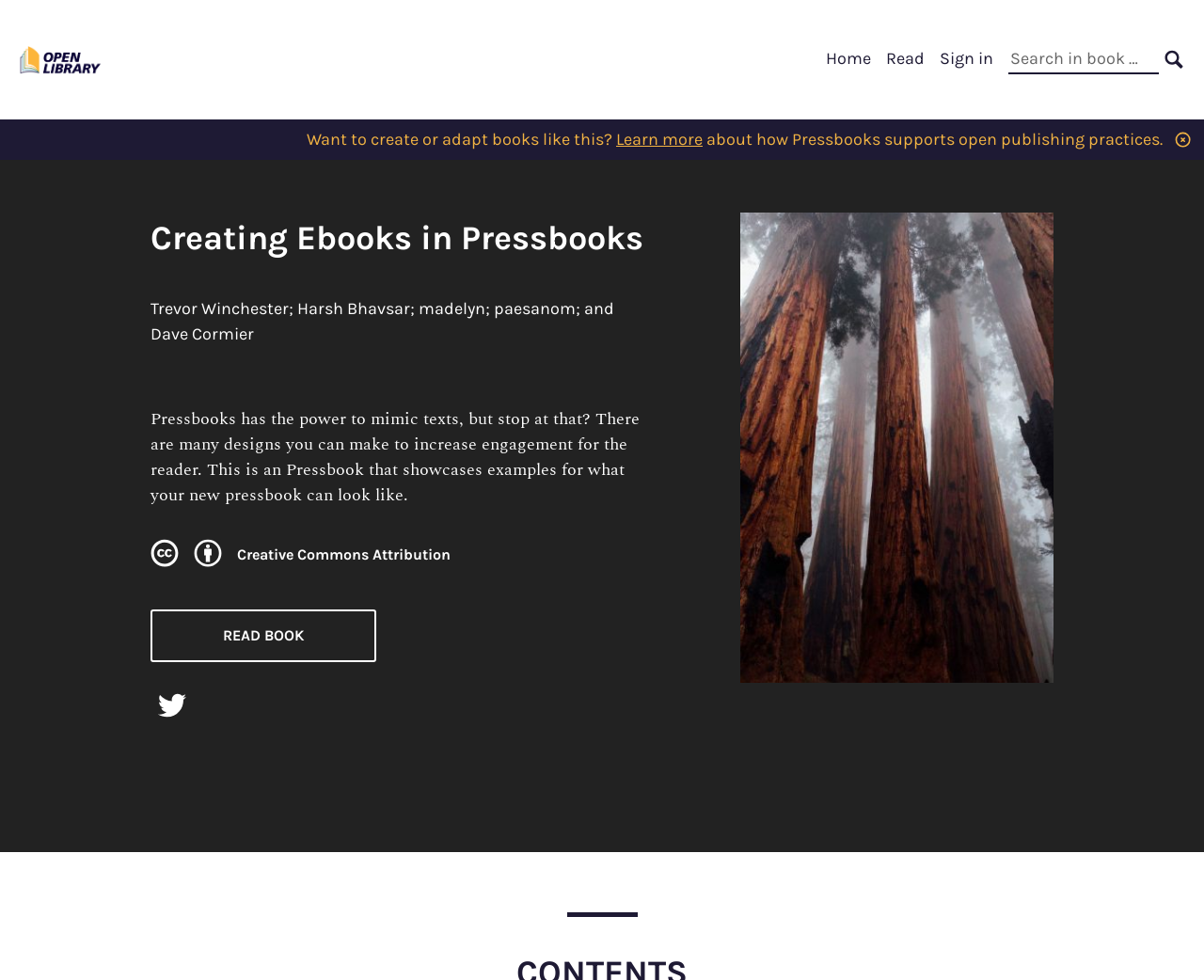Can you look at the image and give a comprehensive answer to the question:
What is the action of the button below the book description?

I found the answer by looking at the button below the book description, which has the text 'READ BOOK'.